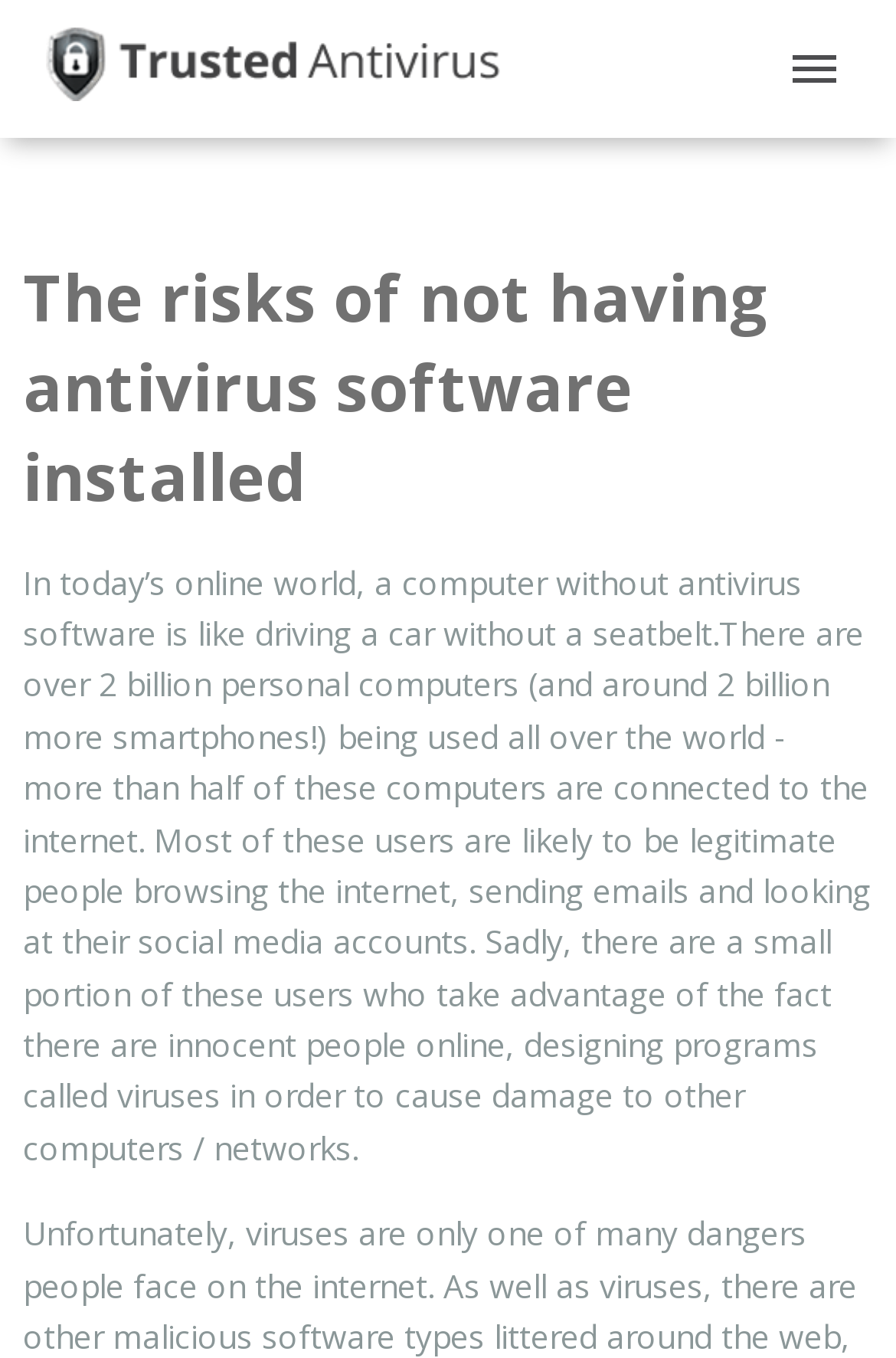Predict the bounding box of the UI element based on the description: "alt="Trusted Antivirus Compare Logo"". The coordinates should be four float numbers between 0 and 1, formatted as [left, top, right, bottom].

[0.051, 0.021, 0.592, 0.08]